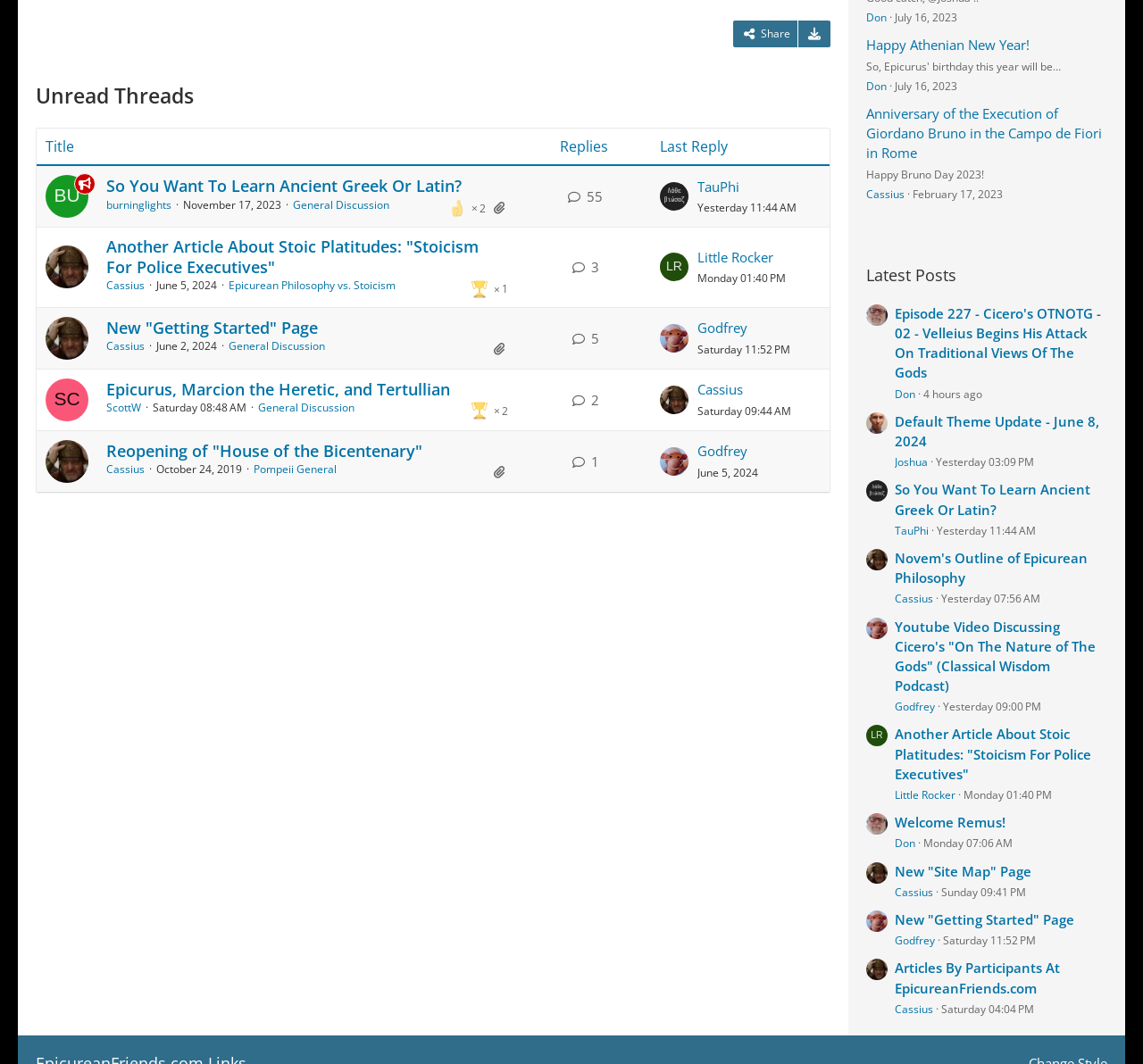Find the bounding box coordinates of the clickable area required to complete the following action: "Navigate to the 'Maintenance' section".

None